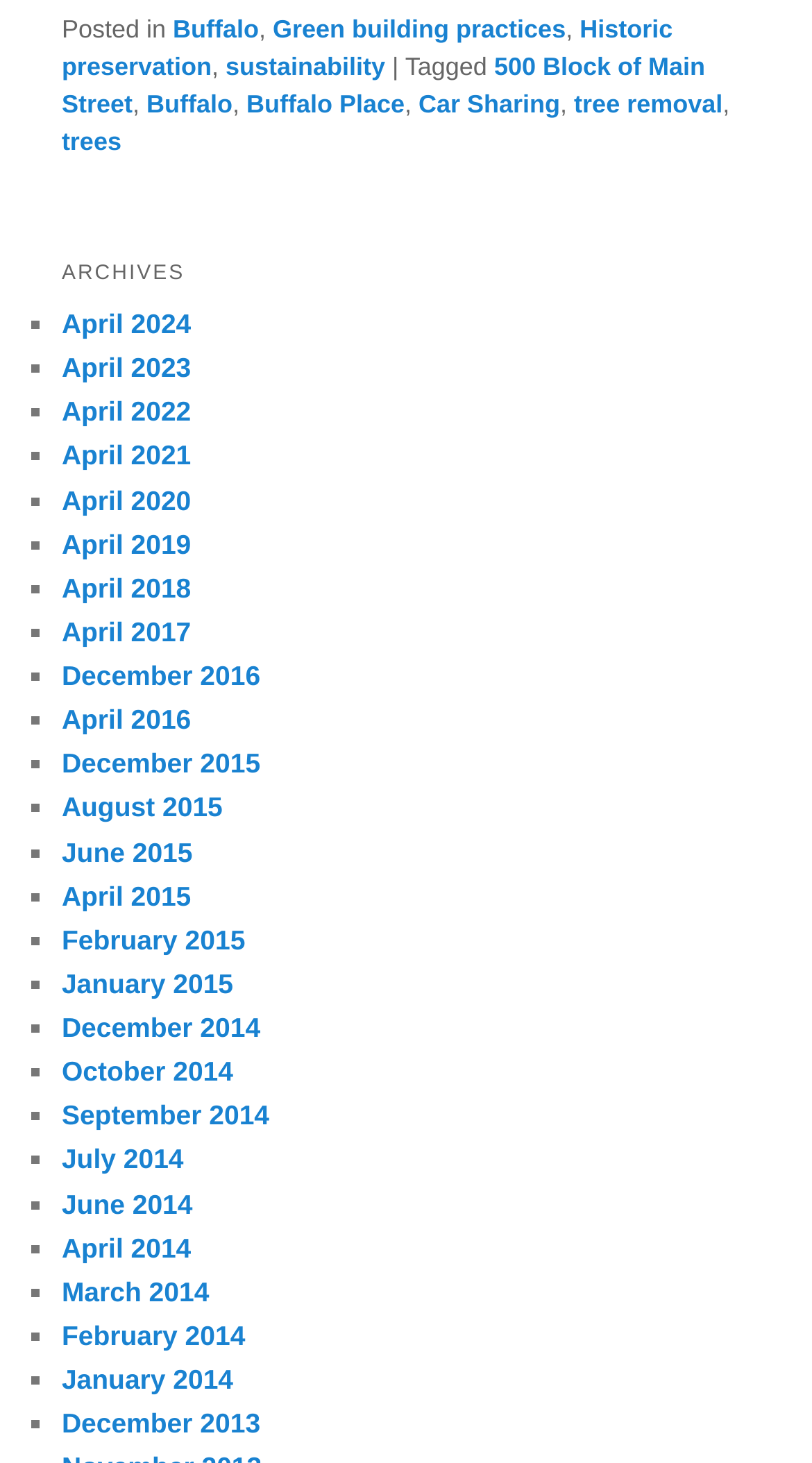Given the description: "trees", determine the bounding box coordinates of the UI element. The coordinates should be formatted as four float numbers between 0 and 1, [left, top, right, bottom].

[0.076, 0.086, 0.15, 0.106]